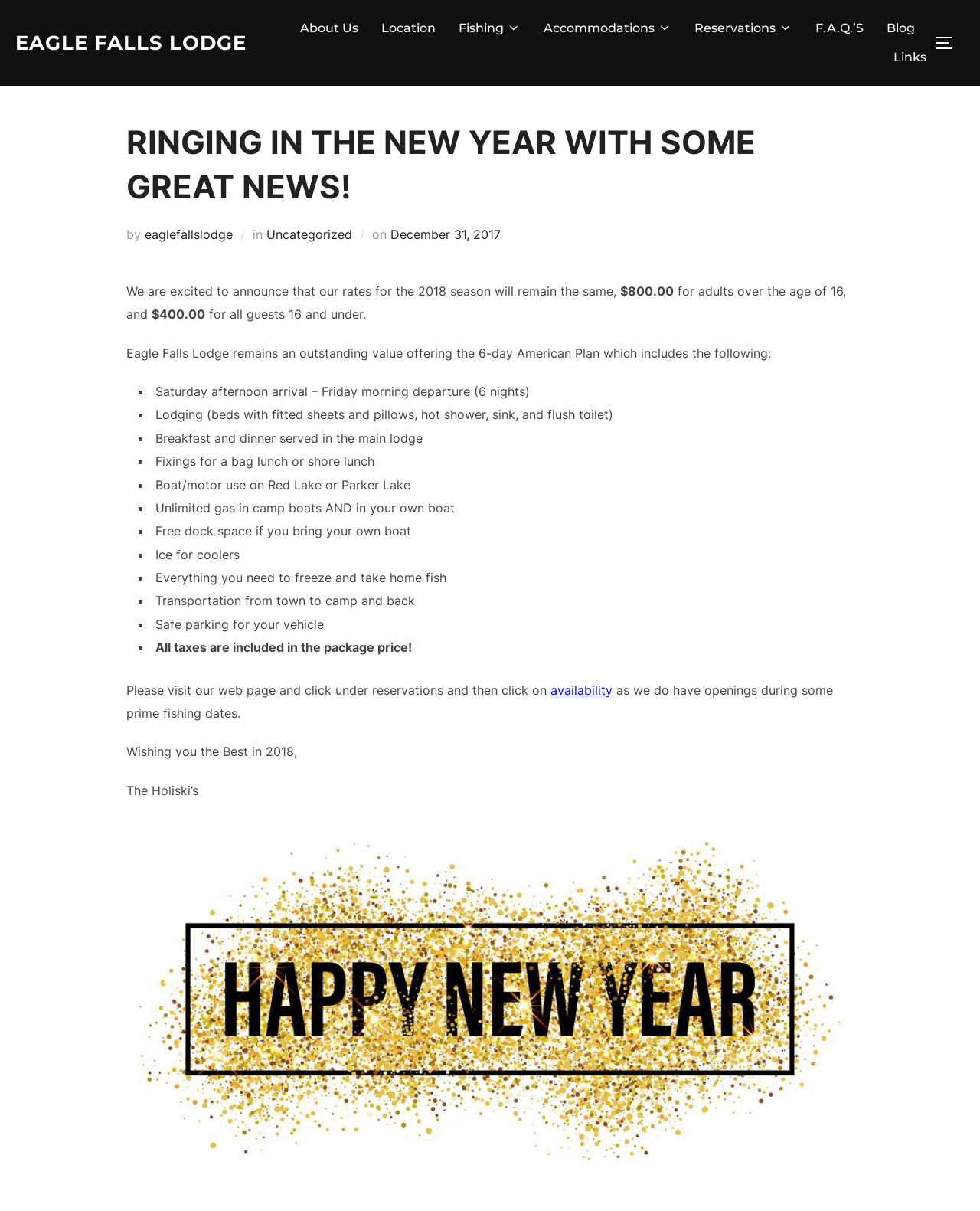Identify the bounding box coordinates of the region I need to click to complete this instruction: "Read the 'F.A.Q.’S' section".

[0.832, 0.011, 0.881, 0.035]